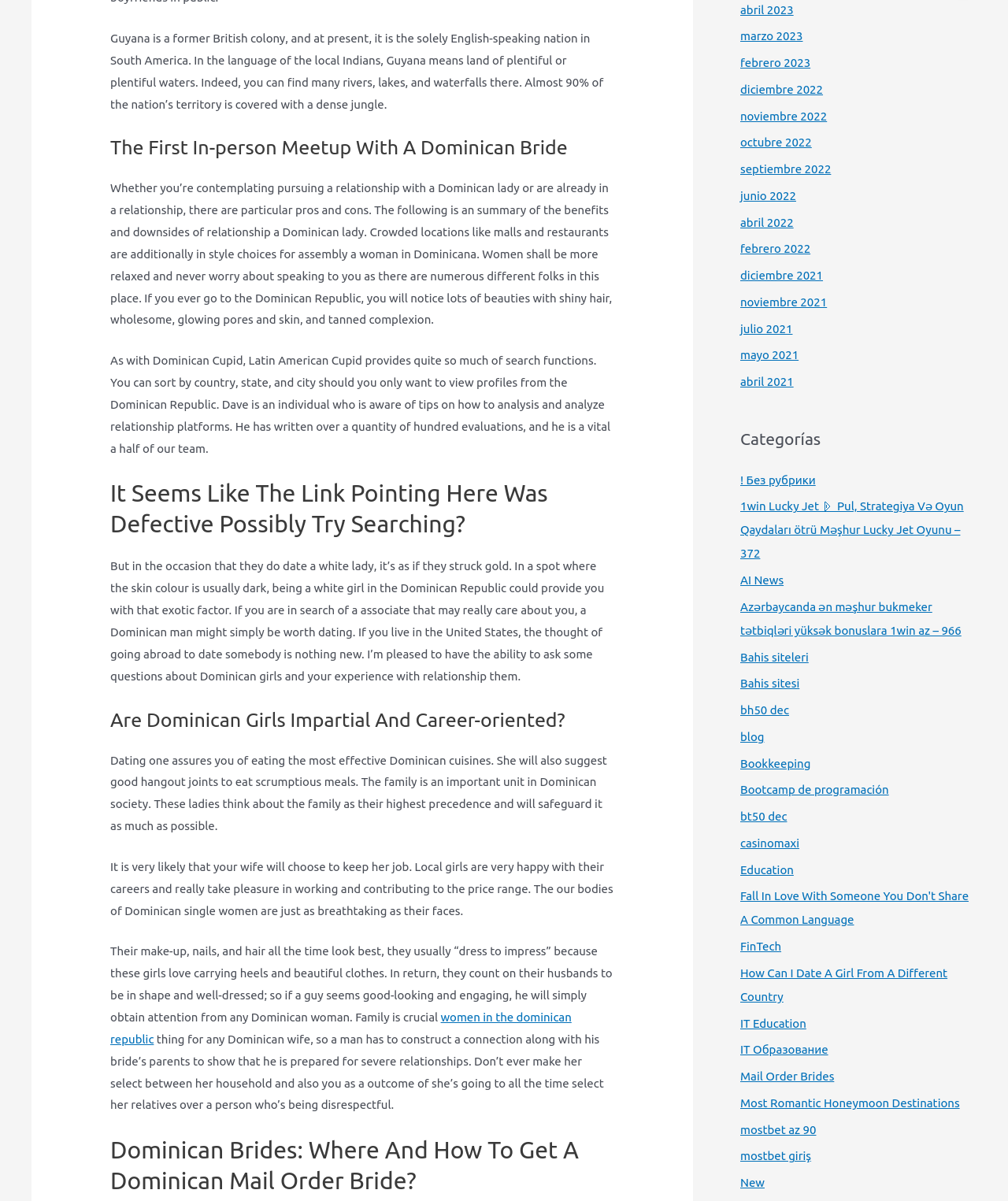Reply to the question with a single word or phrase:
What is a popular way to meet a Dominican woman?

Crowded places